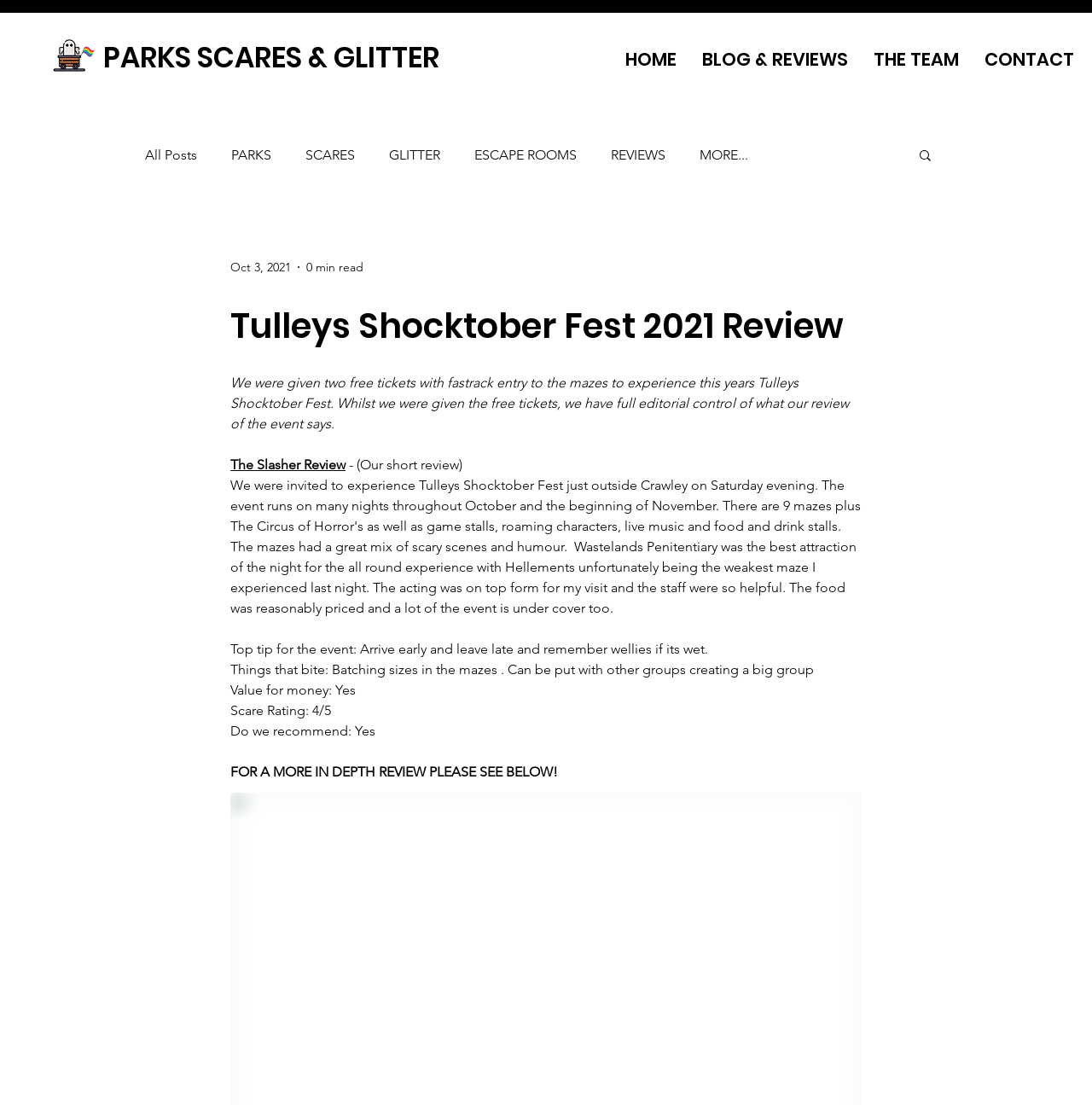Please identify the bounding box coordinates for the region that you need to click to follow this instruction: "Explore 'THE TEAM'".

[0.788, 0.034, 0.89, 0.073]